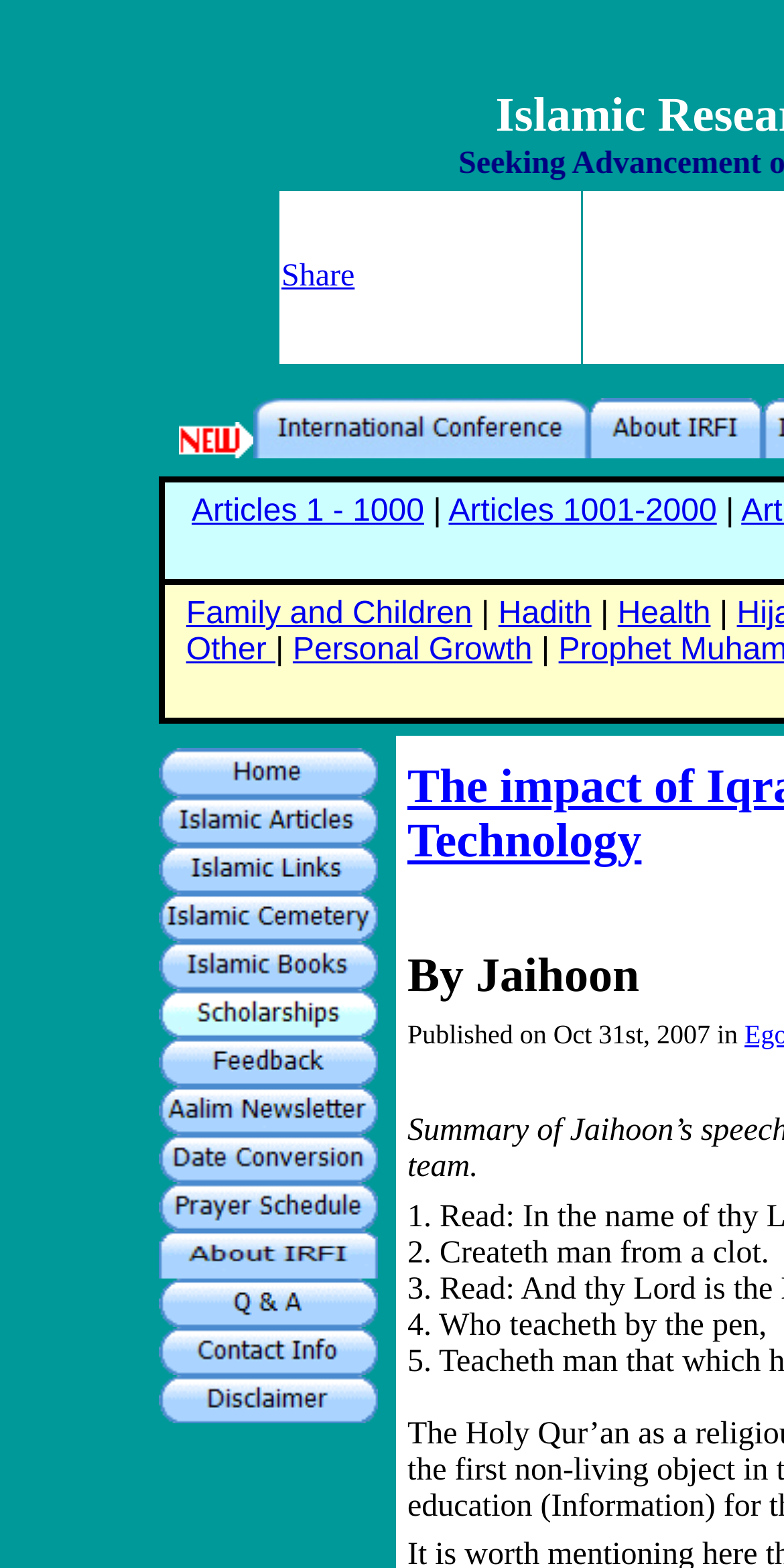Locate the bounding box coordinates of the area you need to click to fulfill this instruction: 'Check Prayer Schedule'. The coordinates must be in the form of four float numbers ranging from 0 to 1: [left, top, right, bottom].

[0.201, 0.768, 0.481, 0.79]